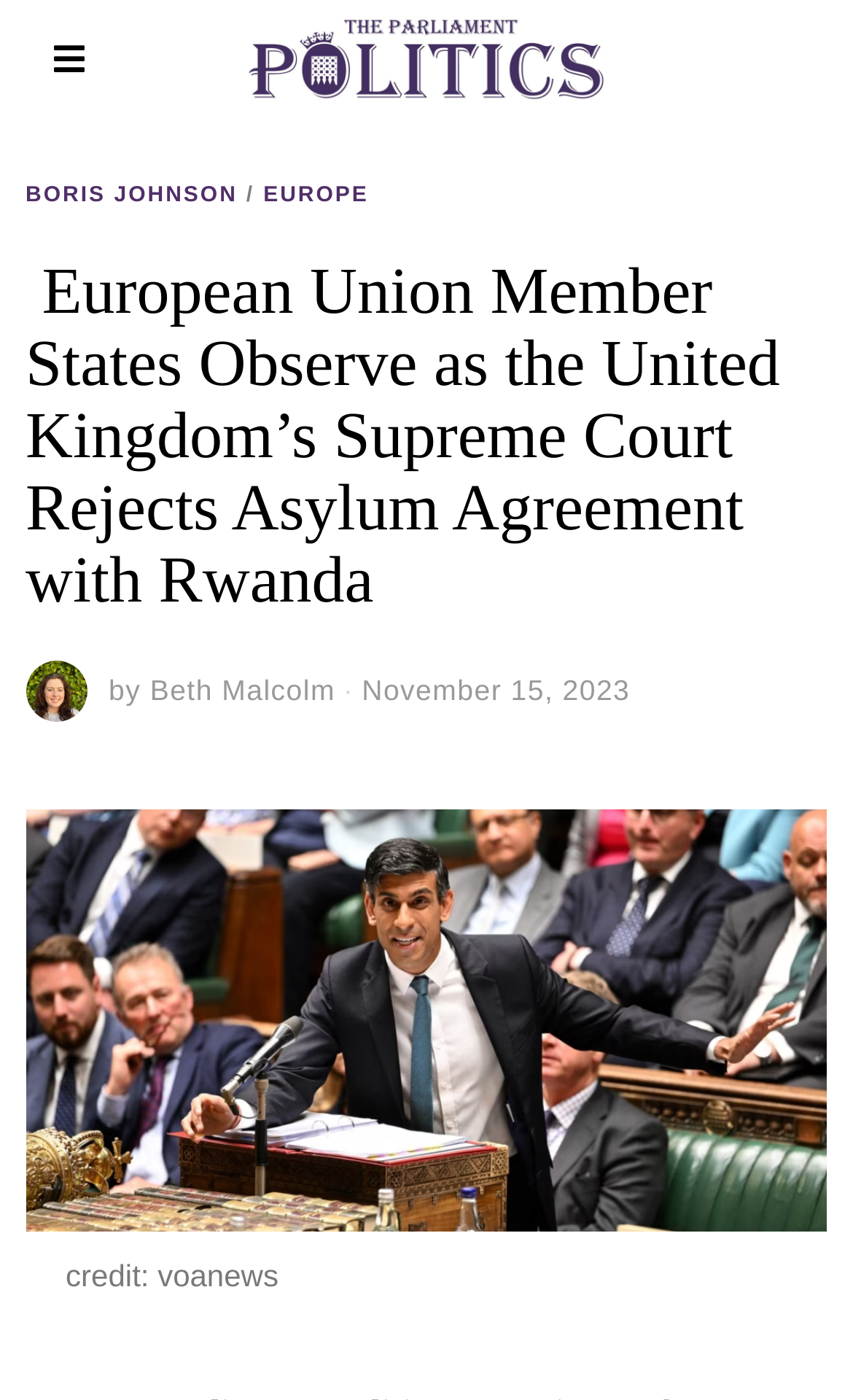Using the provided description Home, find the bounding box coordinates for the UI element. Provide the coordinates in (top-left x, top-left y, bottom-right x, bottom-right y) format, ensuring all values are between 0 and 1.

None